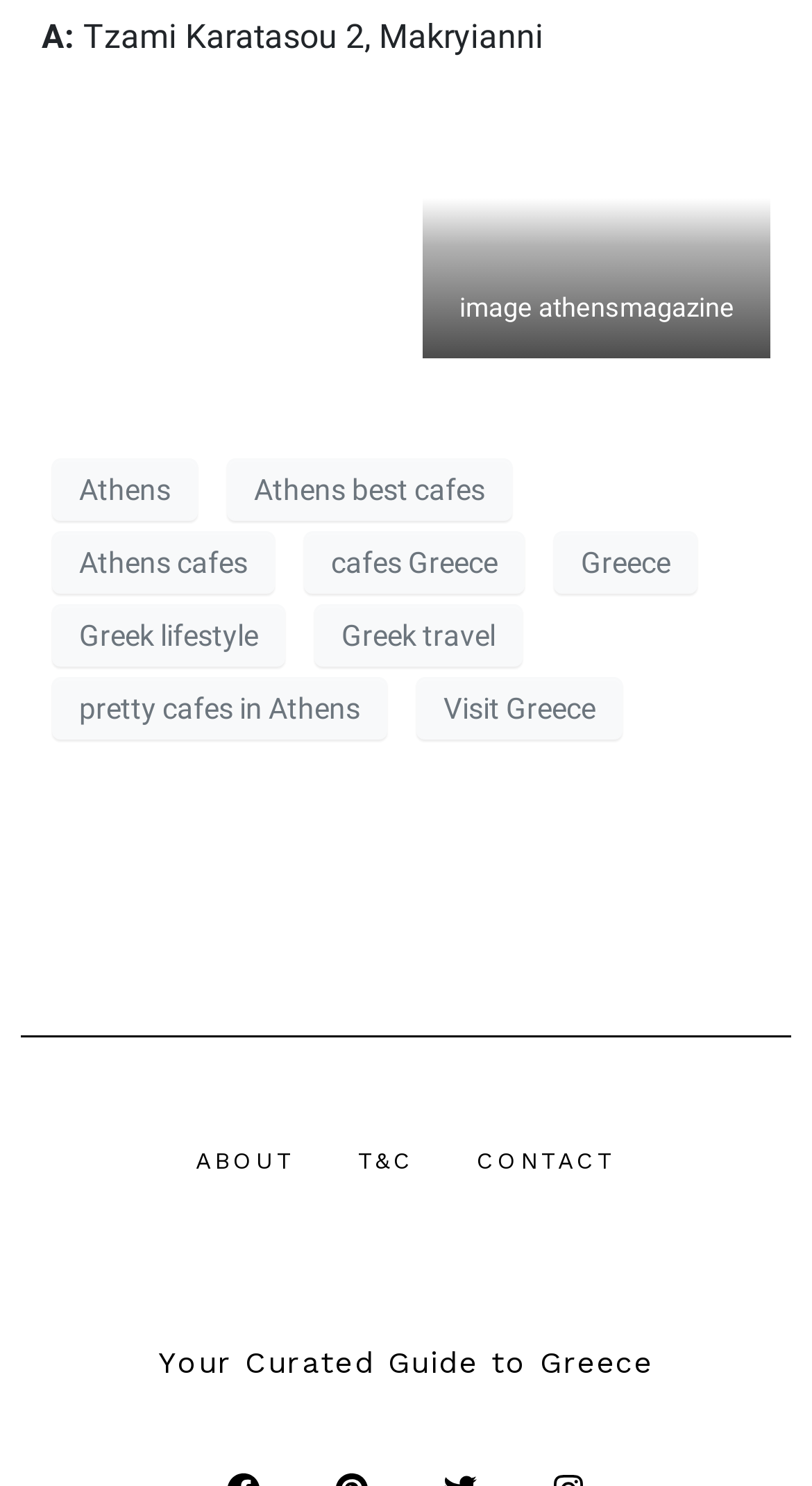Determine the bounding box coordinates of the clickable element necessary to fulfill the instruction: "Click on 'Athens' to explore the city". Provide the coordinates as four float numbers within the 0 to 1 range, i.e., [left, top, right, bottom].

[0.064, 0.308, 0.244, 0.351]